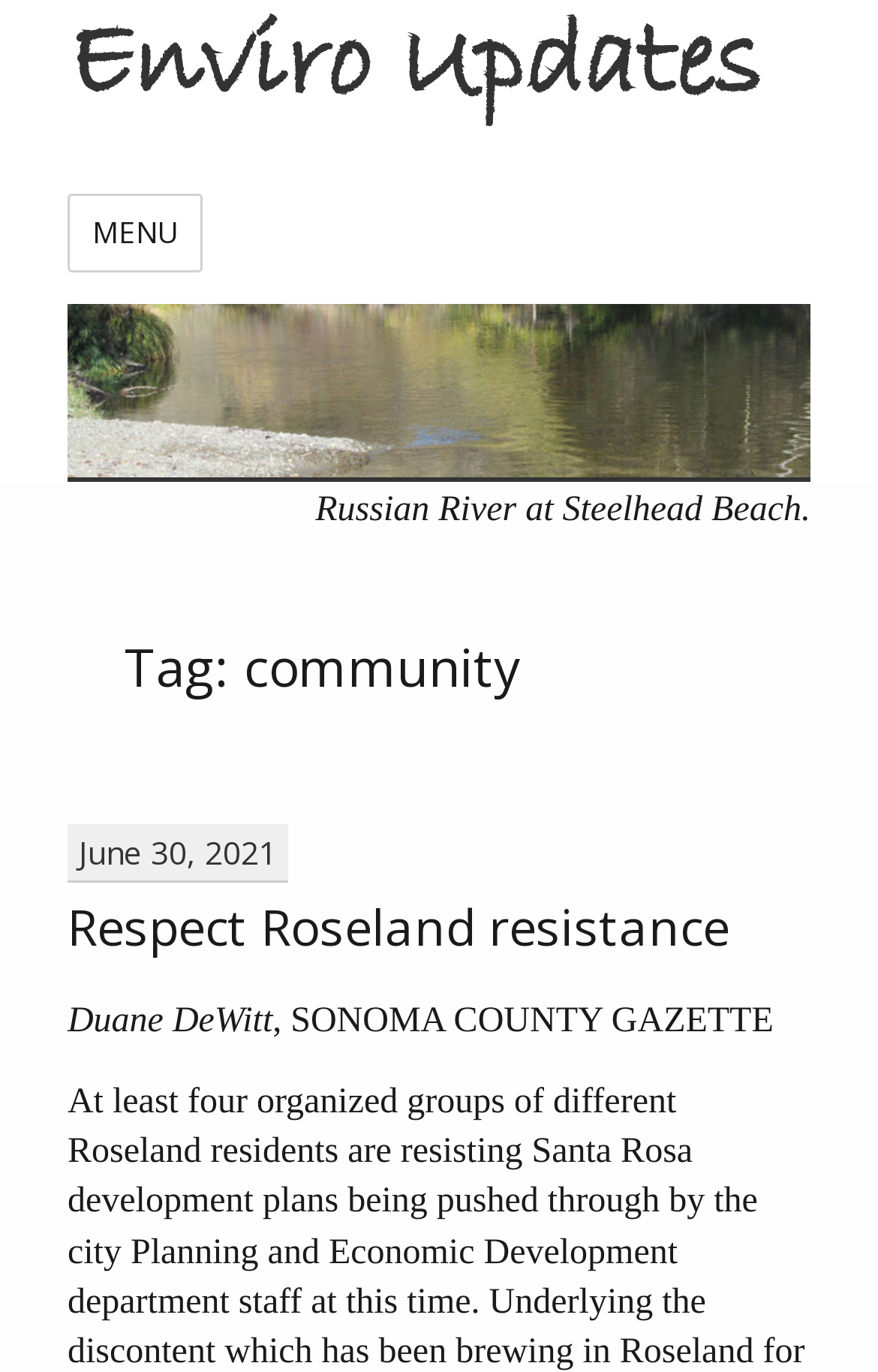Locate the UI element that matches the description Respect Roseland resistance in the webpage screenshot. Return the bounding box coordinates in the format (top-left x, top-left y, bottom-right x, bottom-right y), with values ranging from 0 to 1.

[0.077, 0.65, 0.831, 0.699]